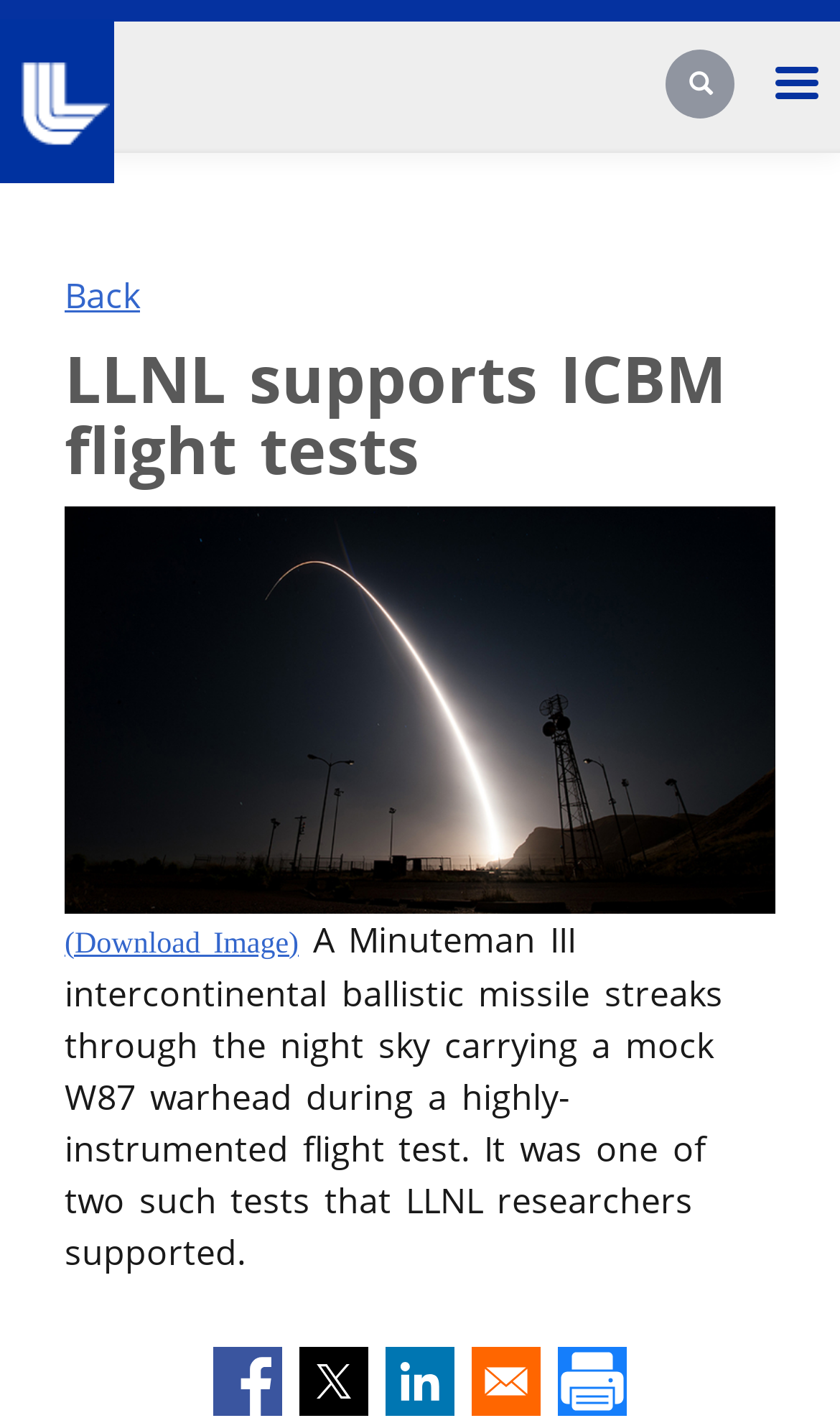Find the bounding box coordinates of the element you need to click on to perform this action: 'Go back'. The coordinates should be represented by four float values between 0 and 1, in the format [left, top, right, bottom].

[0.077, 0.191, 0.167, 0.225]